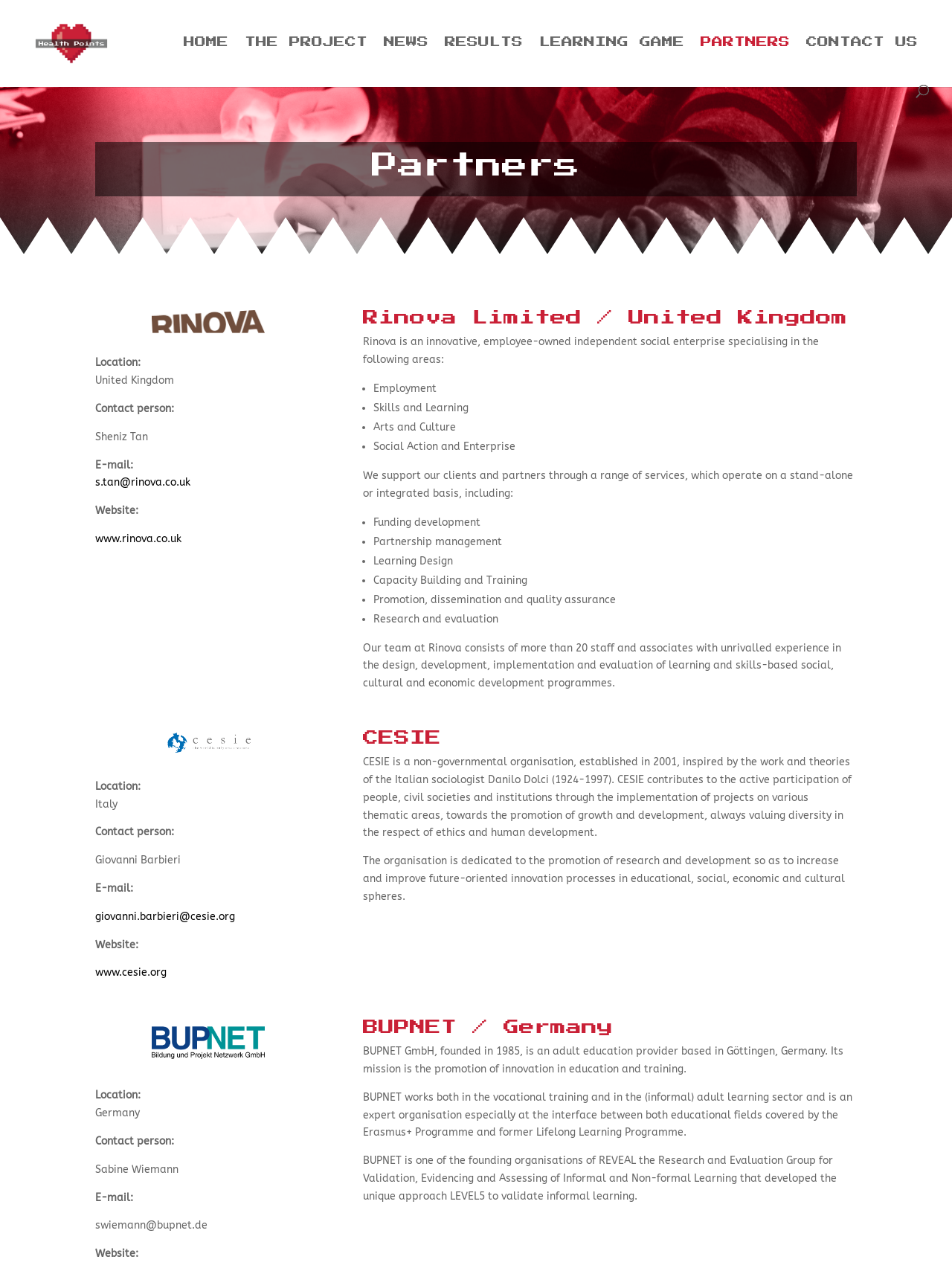What is the name of the organisation founded in 1985?
Using the details from the image, give an elaborate explanation to answer the question.

The organisation founded in 1985 is mentioned in the text 'BUPNET GmbH, founded in 1985, is an adult education provider based in Göttingen, Germany.' which is located below the heading 'BUPNET / Germany'.